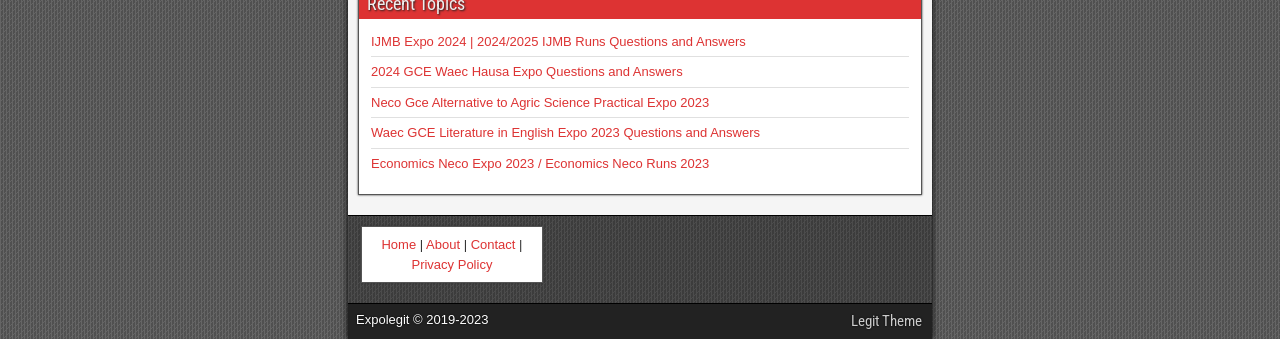Respond to the following question with a brief word or phrase:
What is the name of the website?

Expolegit